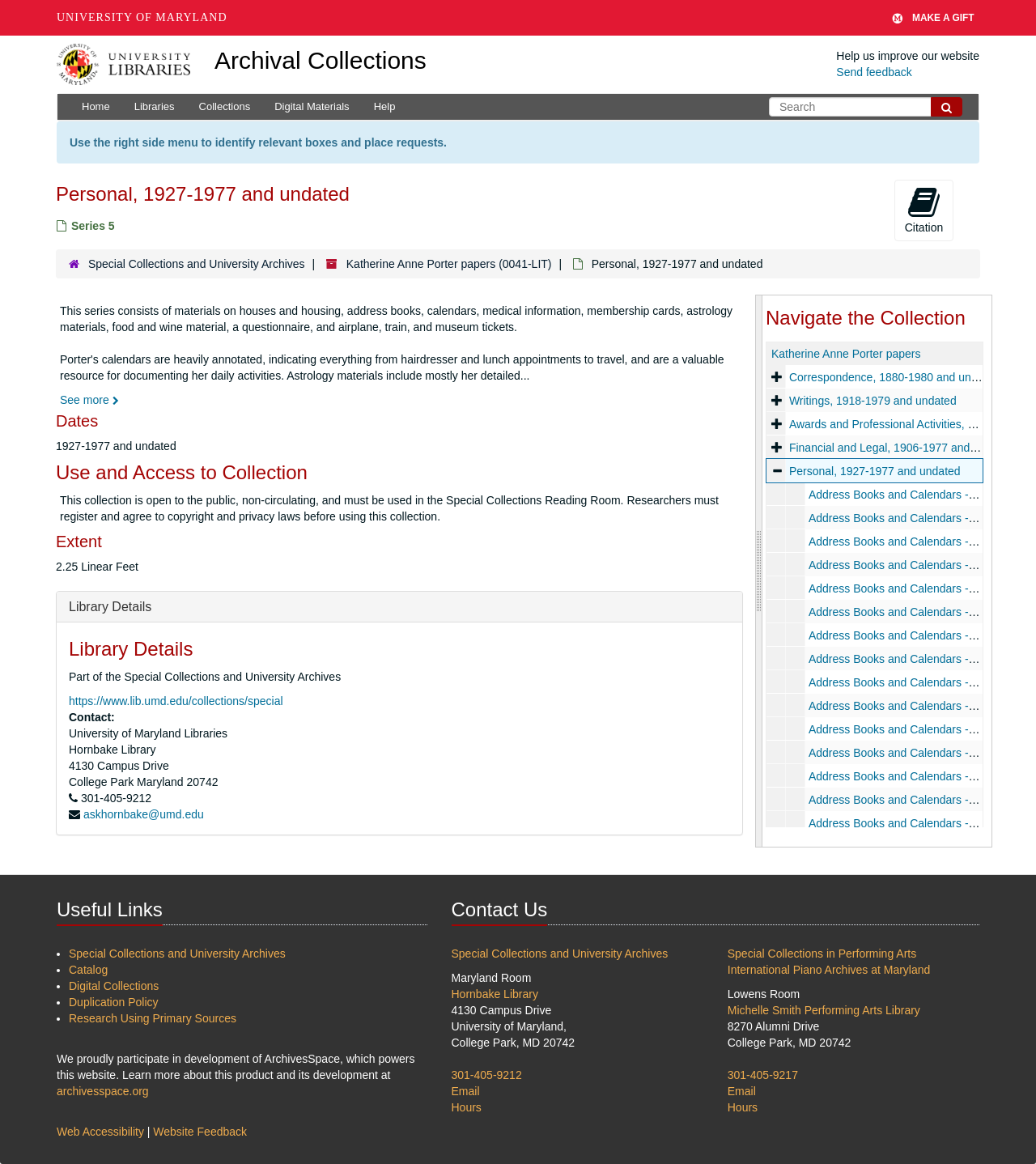What is the collection name?
Provide a fully detailed and comprehensive answer to the question.

I found the answer by looking at the hierarchical navigation section, where the collection name is listed as 'Katherine Anne Porter papers'.